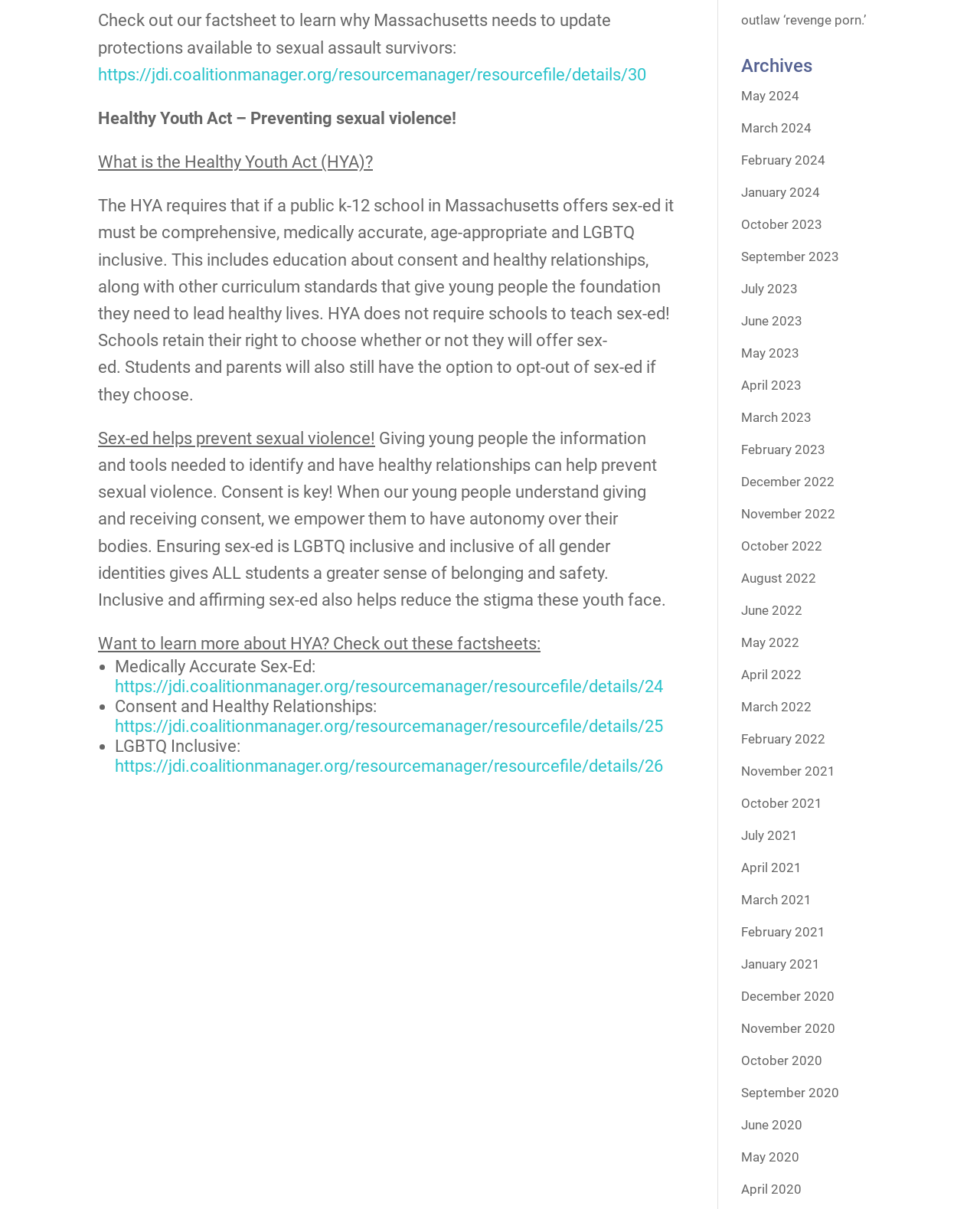Find and indicate the bounding box coordinates of the region you should select to follow the given instruction: "Check out the factsheet about Massachusetts sexual assault survivors".

[0.1, 0.054, 0.659, 0.069]